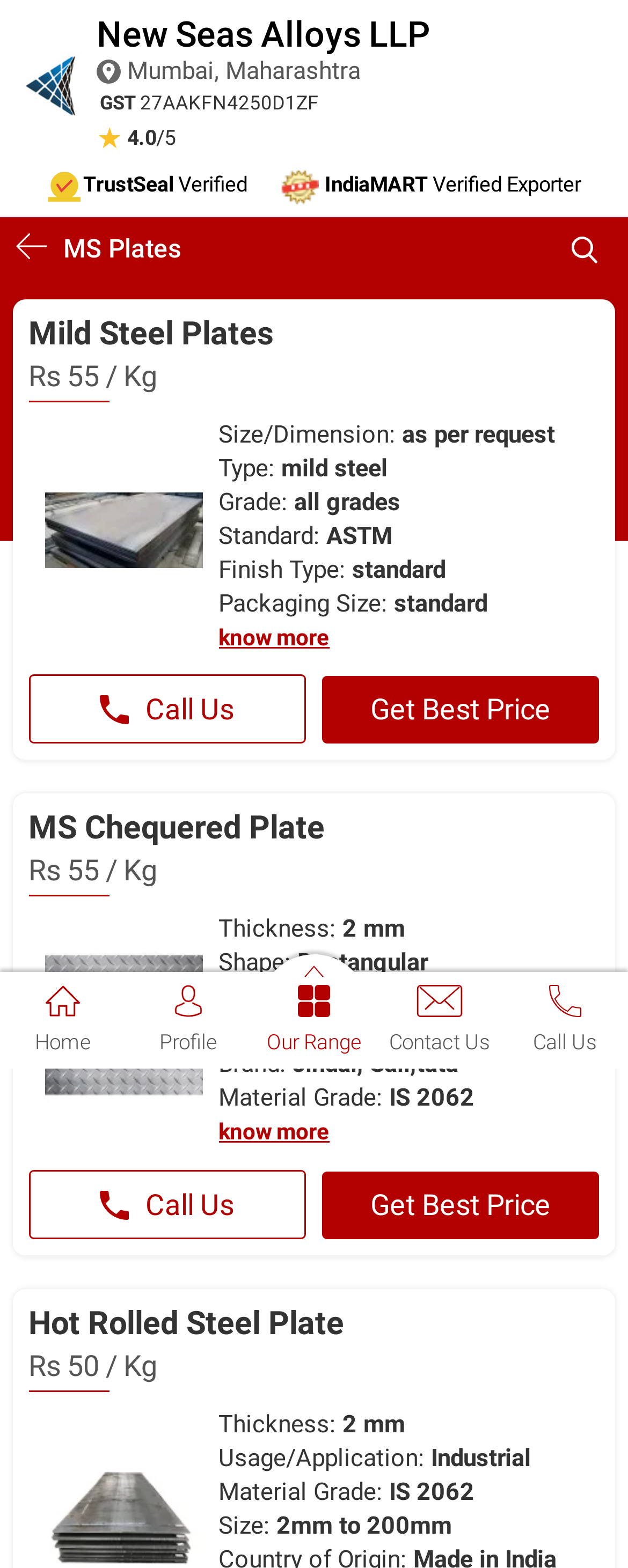Locate the bounding box coordinates of the clickable area to execute the instruction: "Click on the Home link". Provide the coordinates as four float numbers between 0 and 1, represented as [left, top, right, bottom].

[0.0, 0.62, 0.2, 0.673]